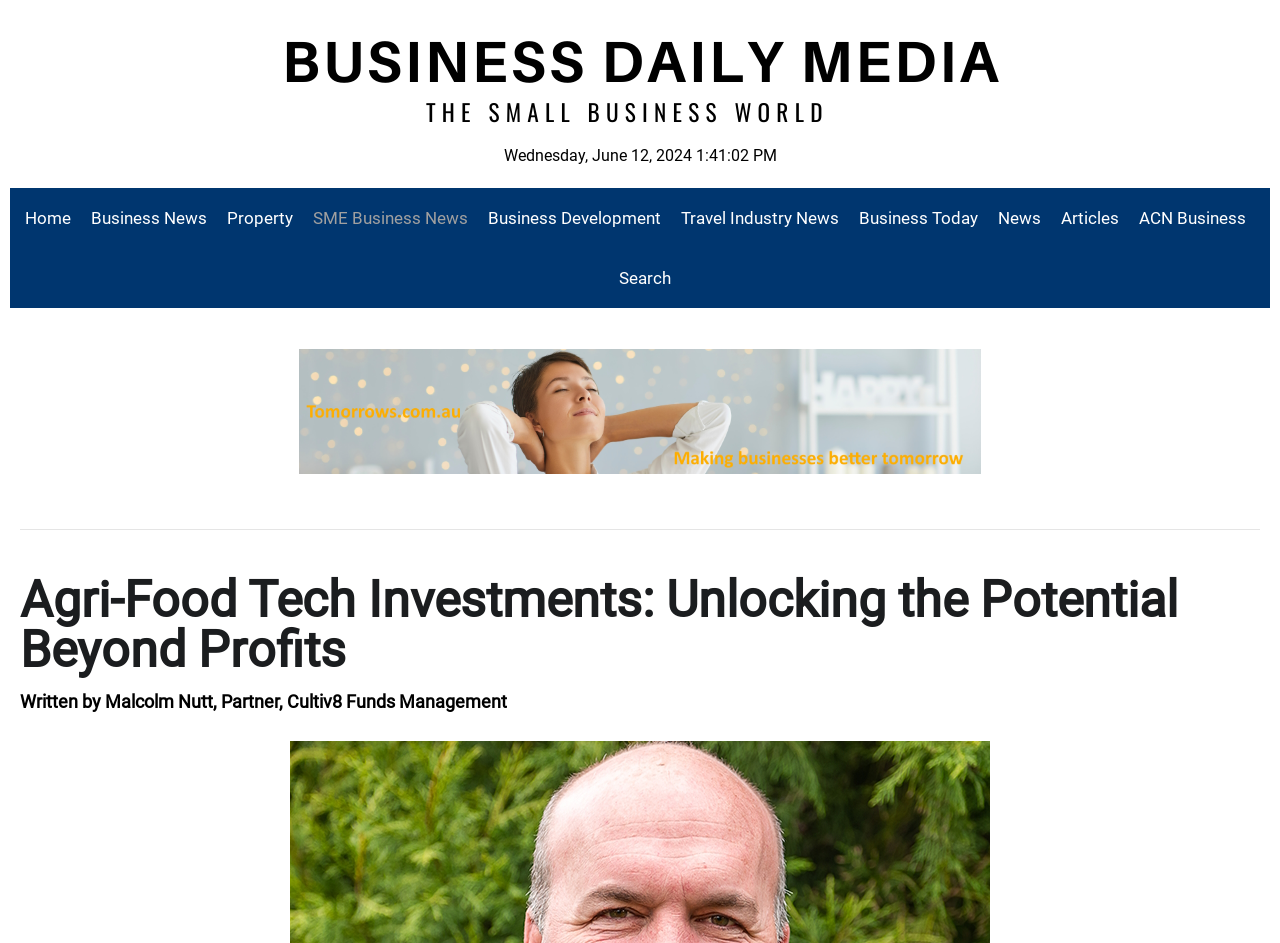Please determine the bounding box coordinates of the area that needs to be clicked to complete this task: 'go to Business Daily Media'. The coordinates must be four float numbers between 0 and 1, formatted as [left, top, right, bottom].

[0.215, 0.127, 0.785, 0.147]